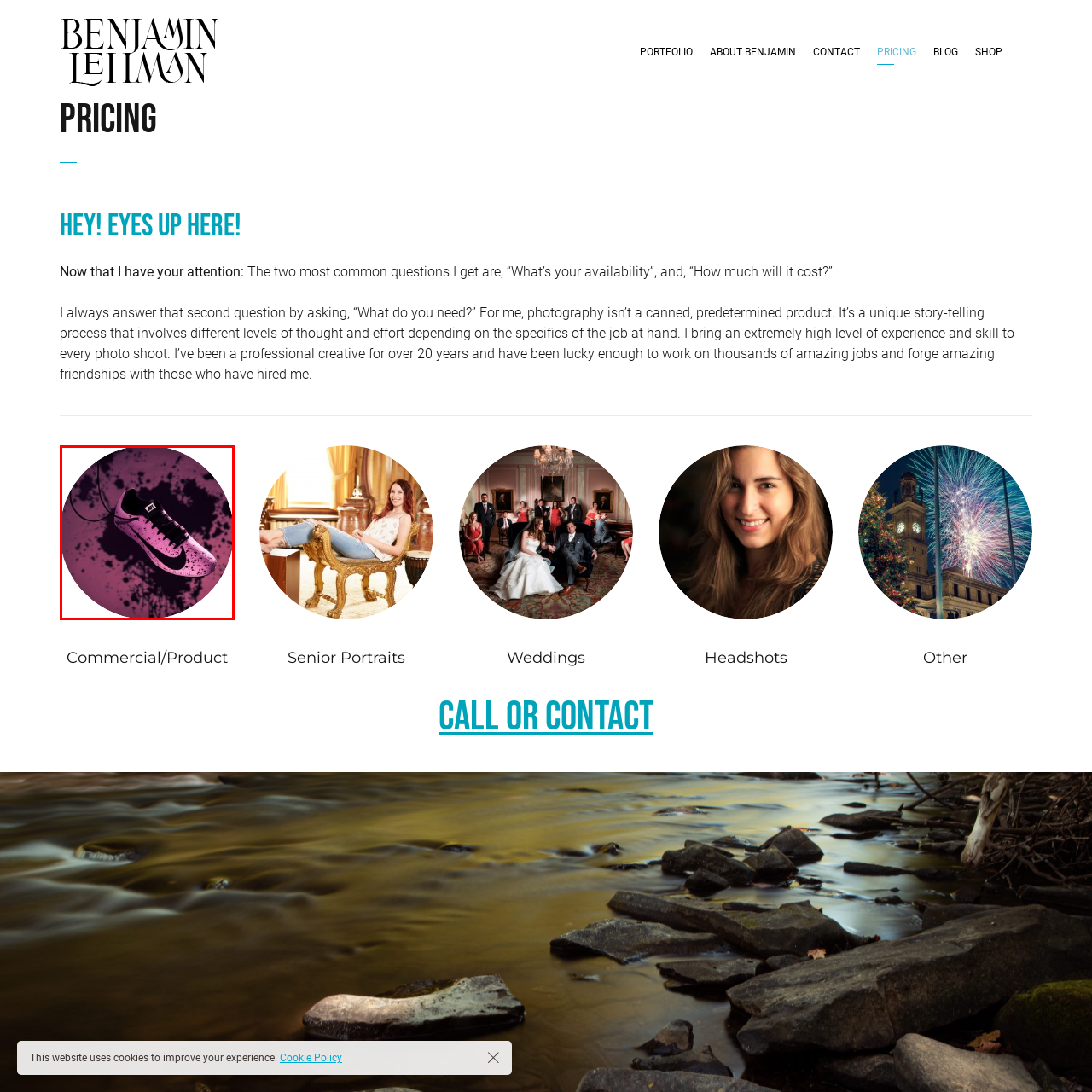What is the color of the swoosh logo?
Focus on the image enclosed by the red bounding box and elaborate on your answer to the question based on the visual details present.

The caption specifically mentions that the shoe has a 'bold black swoosh logo', which implies that the swoosh logo is black in color.